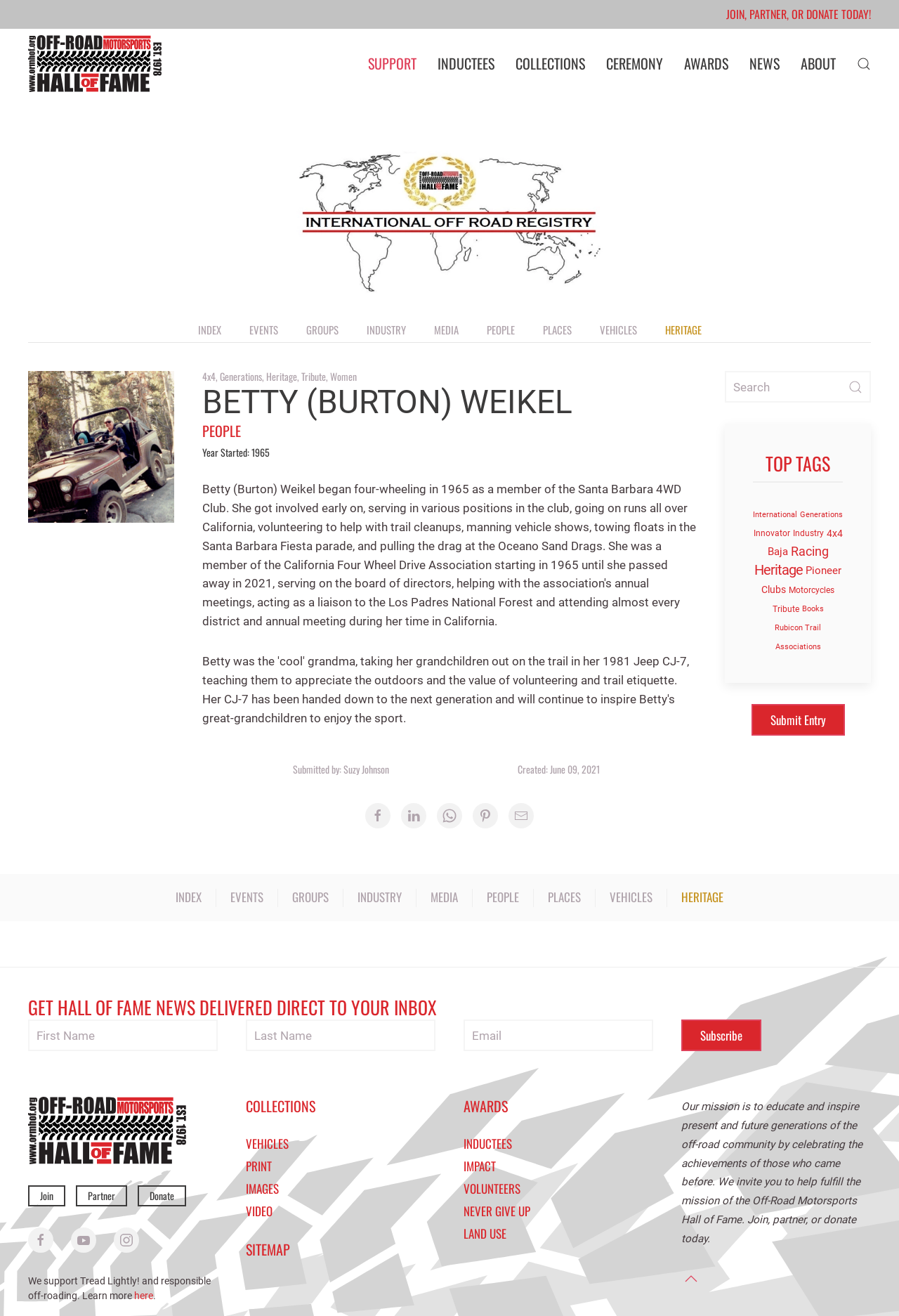What is the name of the organization associated with this webpage?
Based on the visual information, provide a detailed and comprehensive answer.

I found the answer by looking at the image with the text 'Off-Road Motorsports Hall of Fame' which is likely the logo of the organization associated with this webpage.